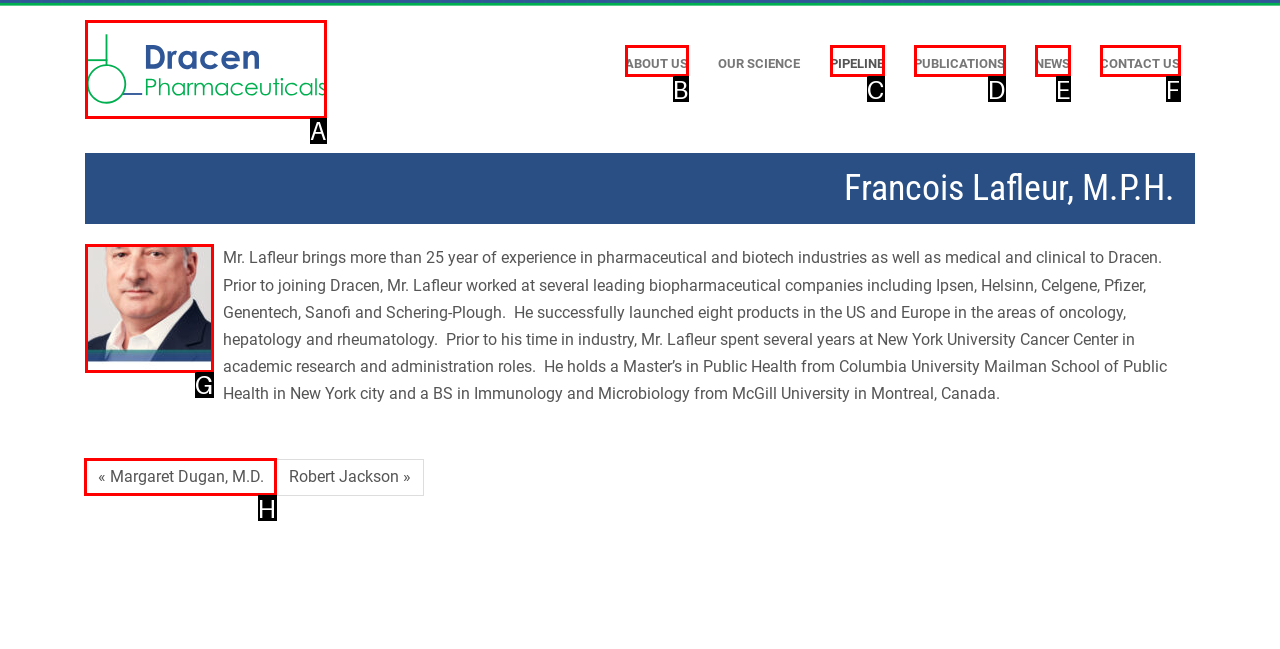Determine the HTML element to be clicked to complete the task: go to the previous team member's page. Answer by giving the letter of the selected option.

H